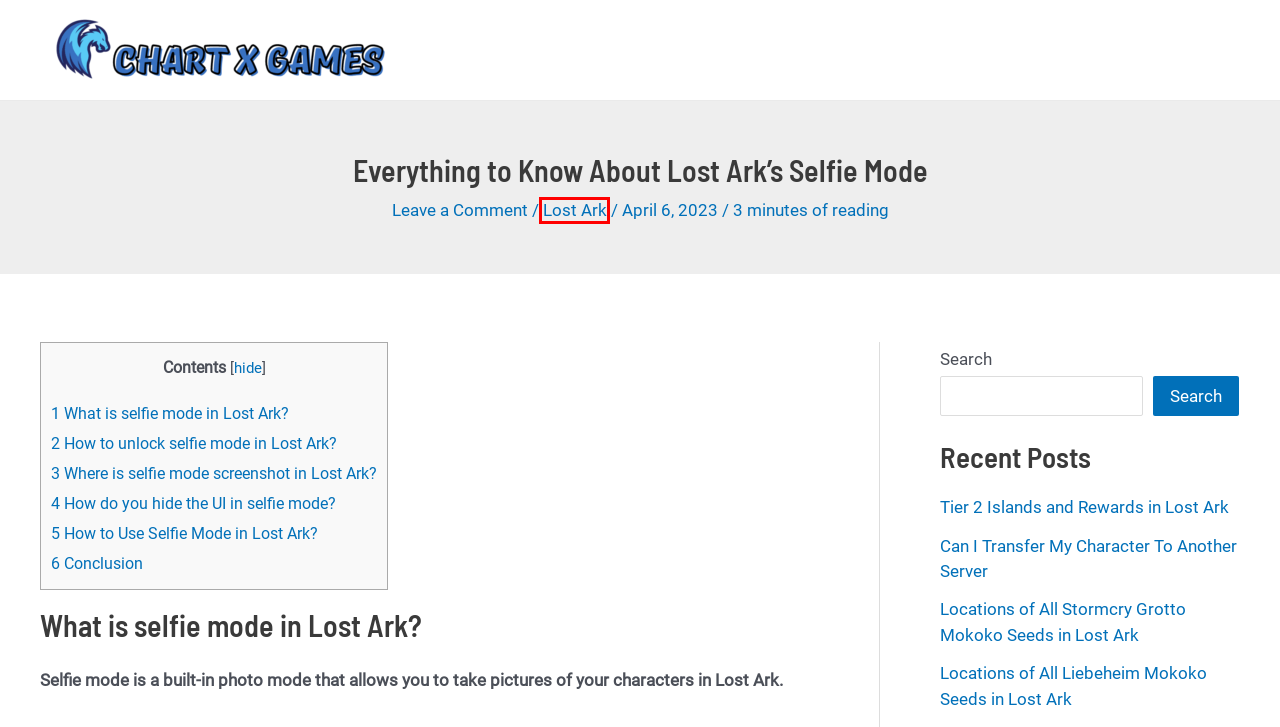Given a screenshot of a webpage with a red bounding box, please pick the webpage description that best fits the new webpage after clicking the element inside the bounding box. Here are the candidates:
A. Can I Transfer My Character To Another Server - Chart X Games
B. Enter the Gungeon - Chart X Games
C. Locations of All Liebeheim Mokoko Seeds in Lost Ark - Chart X Games
D. Chart X Games - Gaming Discussion
E. Locations of All Stormcry Grotto Mokoko Seeds in Lost Ark - Chart X Games
F. Archive - Chart X Games
G. Tier 2 Islands and Rewards in Lost Ark - Chart X Games
H. Lost Ark - Chart X Games

H